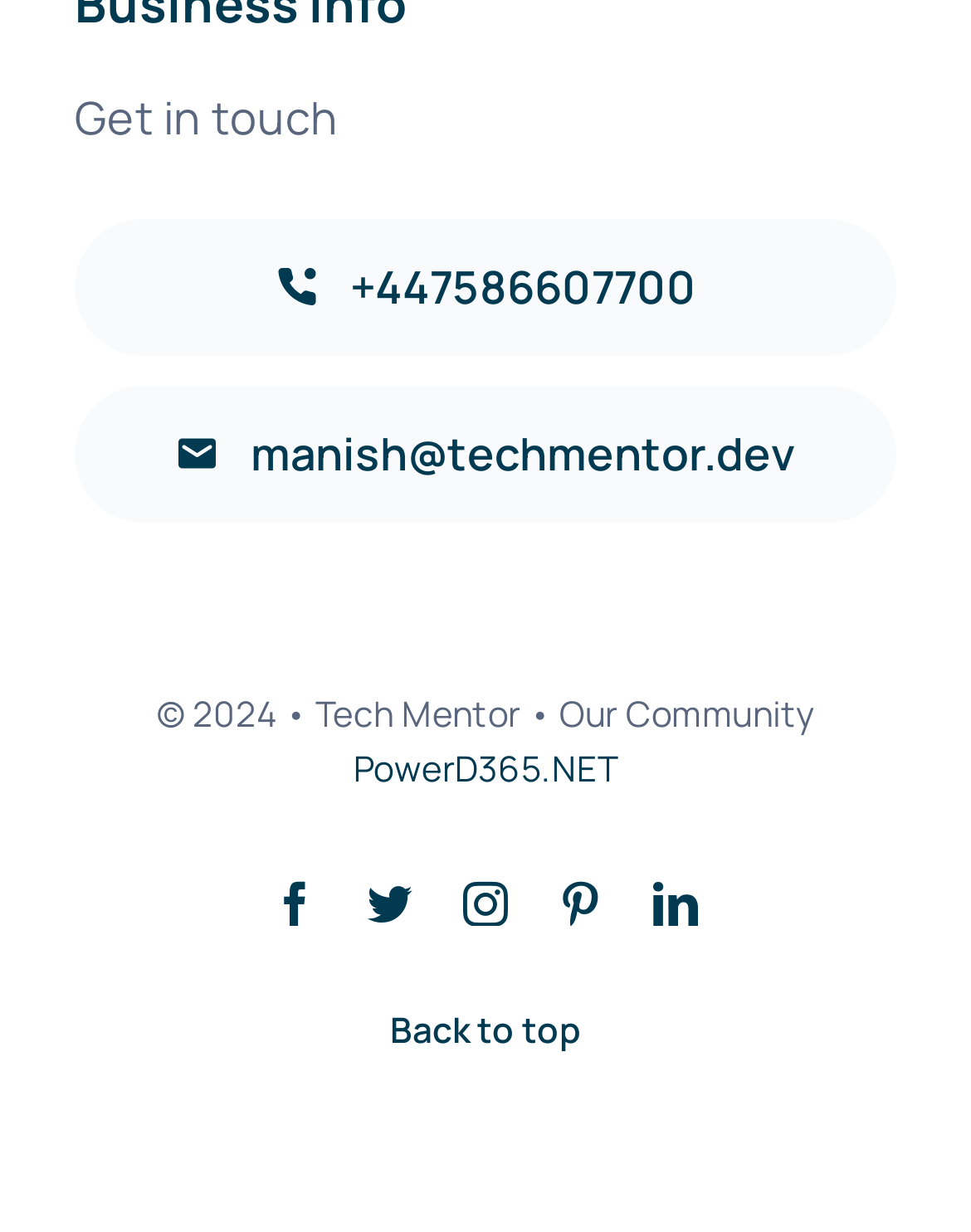What is the phone number to get in touch?
Please answer the question with as much detail as possible using the screenshot.

The phone number to get in touch can be found in the link element with the text '+447586607700' located at the top of the page, below the 'Get in touch' static text.